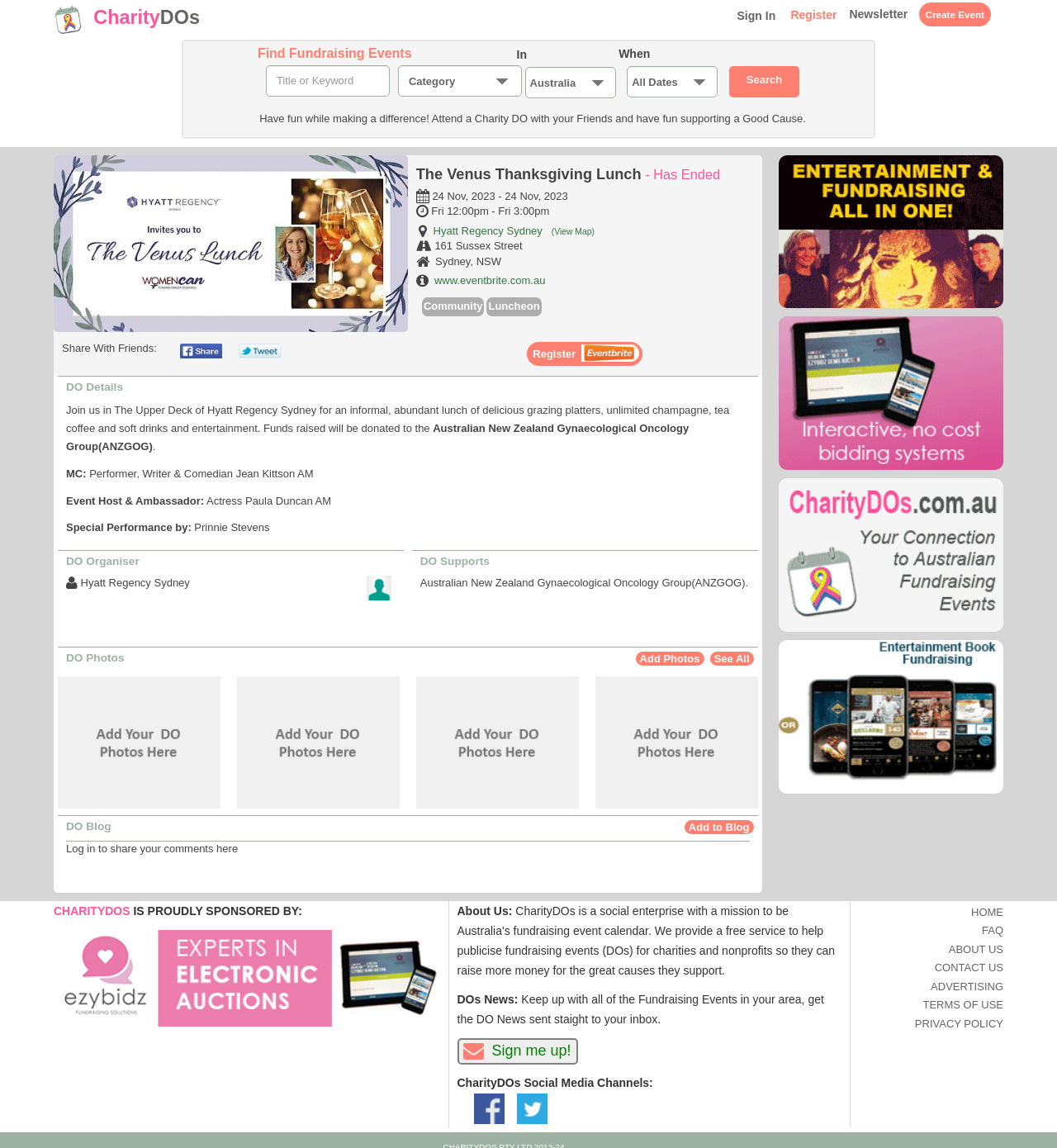Identify the bounding box for the UI element described as: "alt="CharityDOs" title="CharityDOs Home"". The coordinates should be four float numbers between 0 and 1, i.e., [left, top, right, bottom].

[0.051, 0.013, 0.078, 0.022]